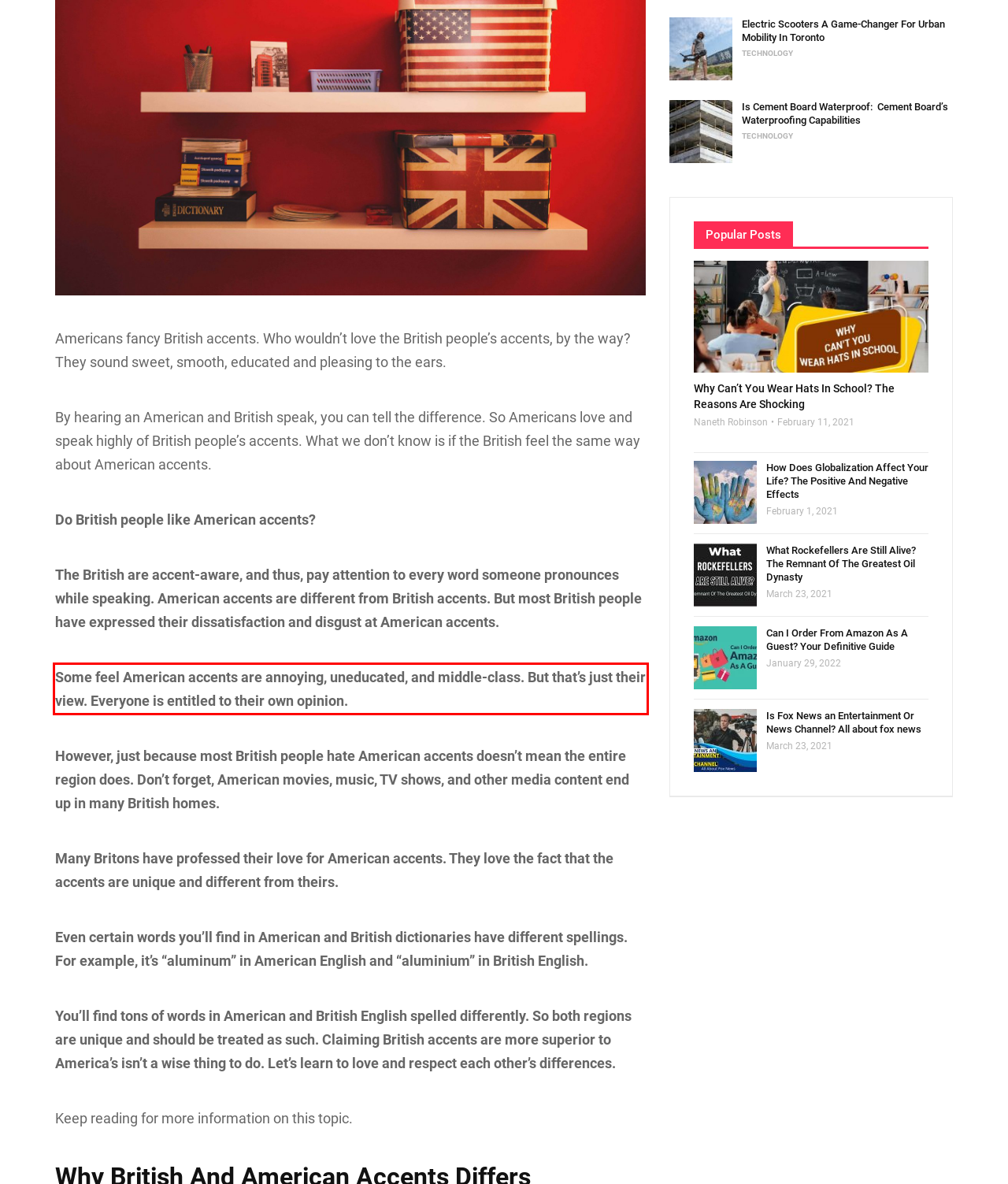You are given a webpage screenshot with a red bounding box around a UI element. Extract and generate the text inside this red bounding box.

Some feel American accents are annoying, uneducated, and middle-class. But that’s just their view. Everyone is entitled to their own opinion.